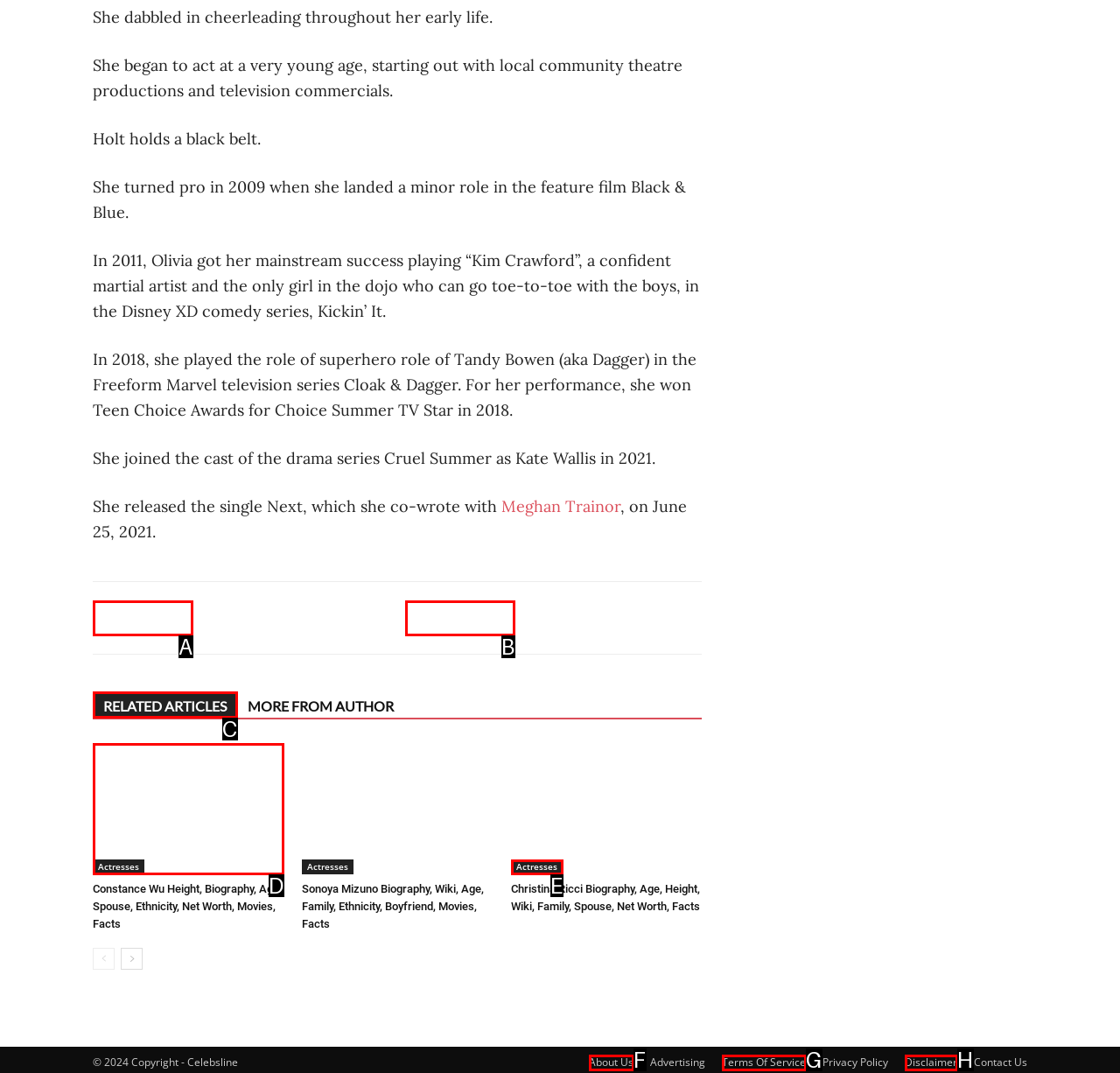From the options provided, determine which HTML element best fits the description: Actresses. Answer with the correct letter.

E